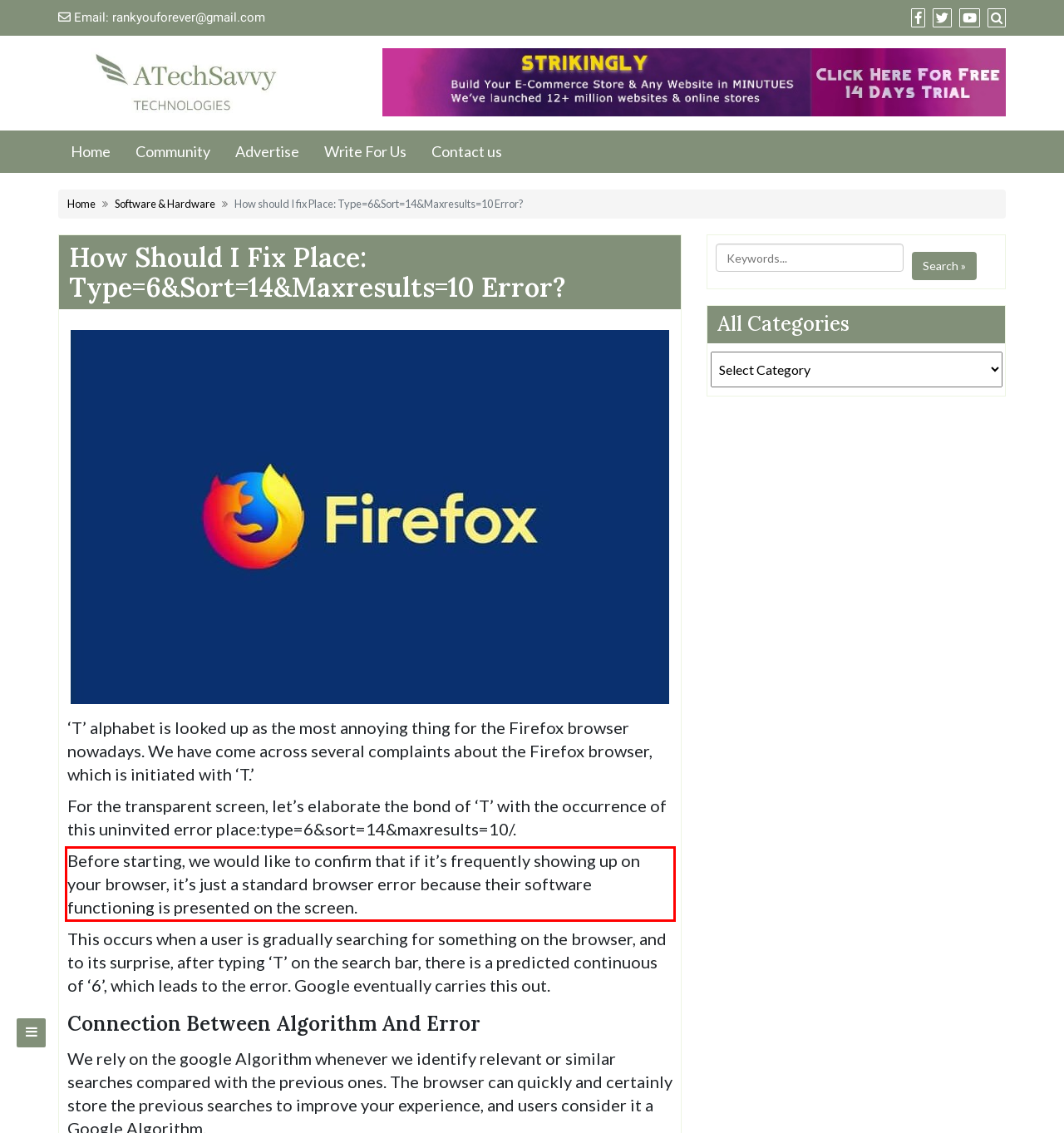Look at the provided screenshot of the webpage and perform OCR on the text within the red bounding box.

Before starting, we would like to confirm that if it’s frequently showing up on your browser, it’s just a standard browser error because their software functioning is presented on the screen.